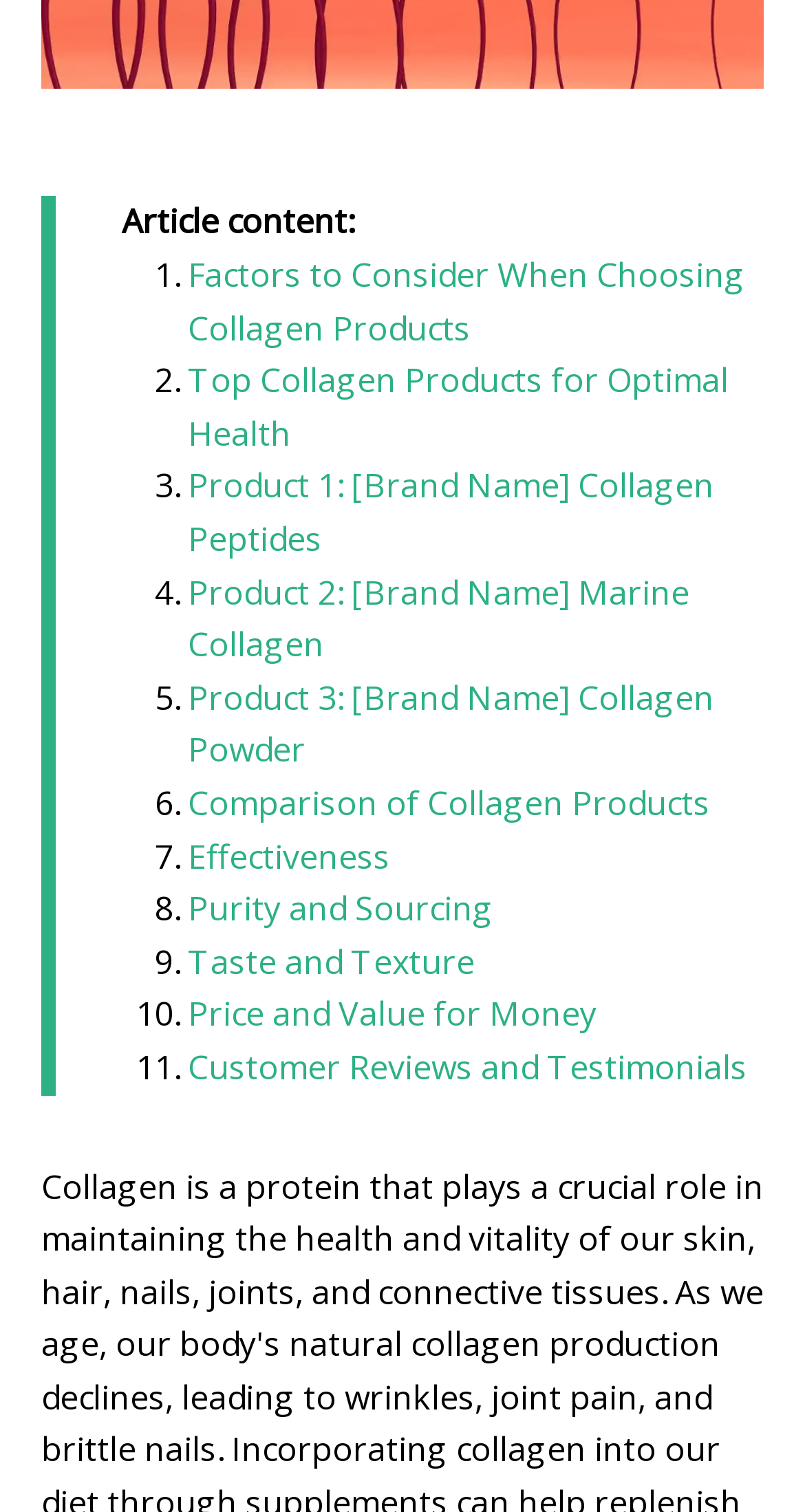Show the bounding box coordinates of the region that should be clicked to follow the instruction: "View customer reviews and testimonials."

[0.233, 0.69, 0.928, 0.721]